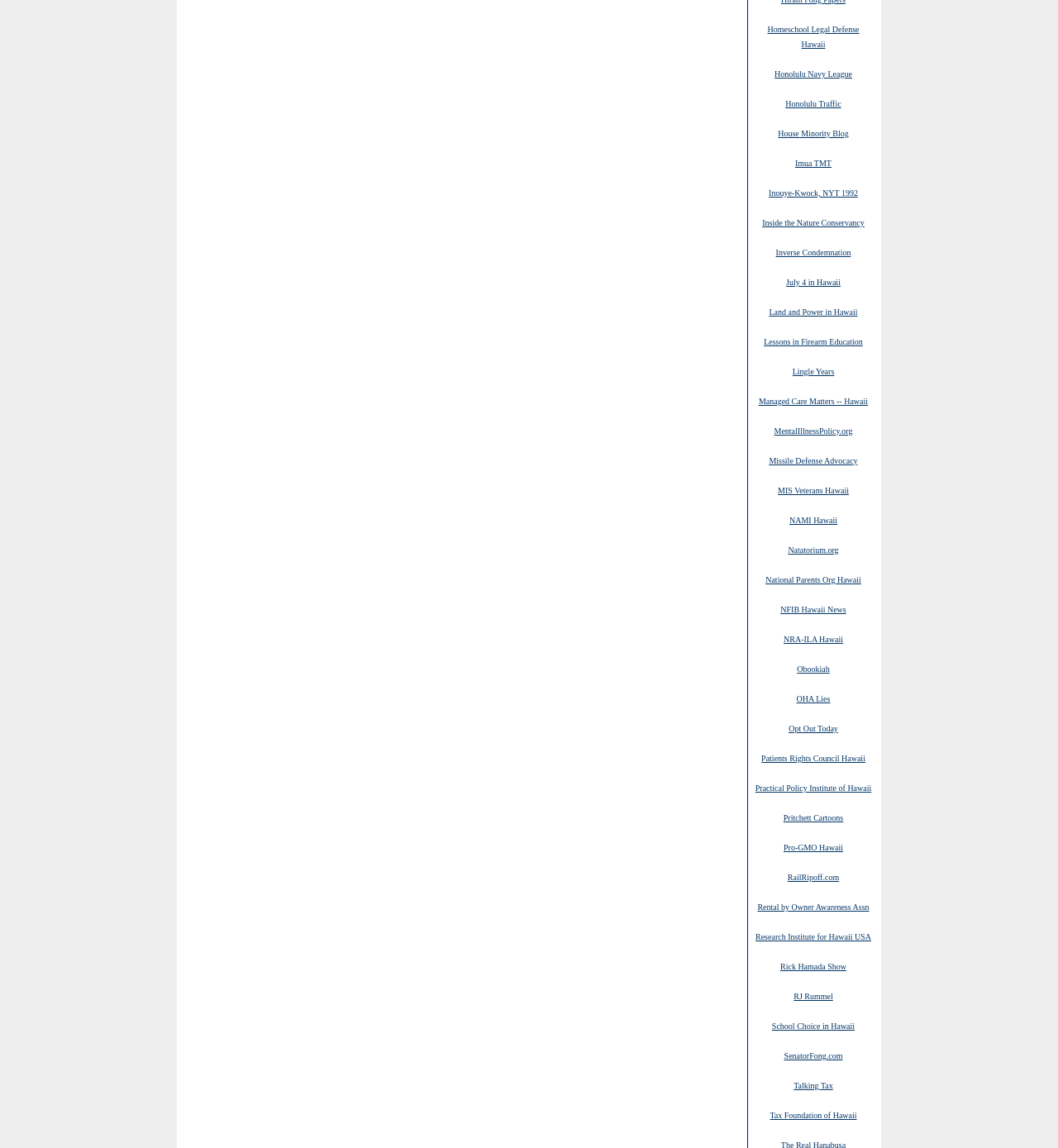Can you find the bounding box coordinates of the area I should click to execute the following instruction: "Click on 'Joma jewellery Uk'"?

None